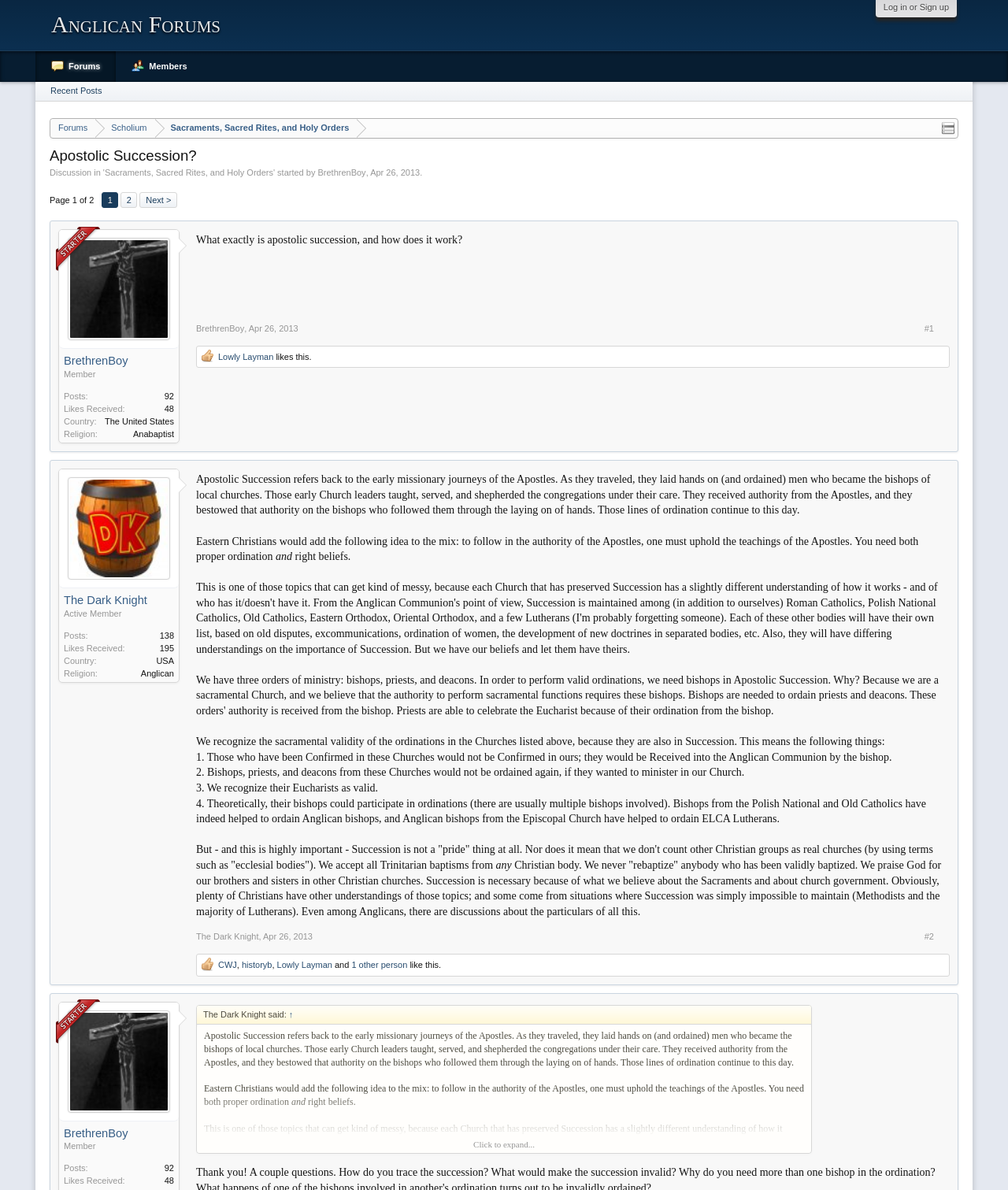Identify the bounding box coordinates for the UI element mentioned here: "The Dark Knight". Provide the coordinates as four float values between 0 and 1, i.e., [left, top, right, bottom].

[0.195, 0.397, 0.257, 0.405]